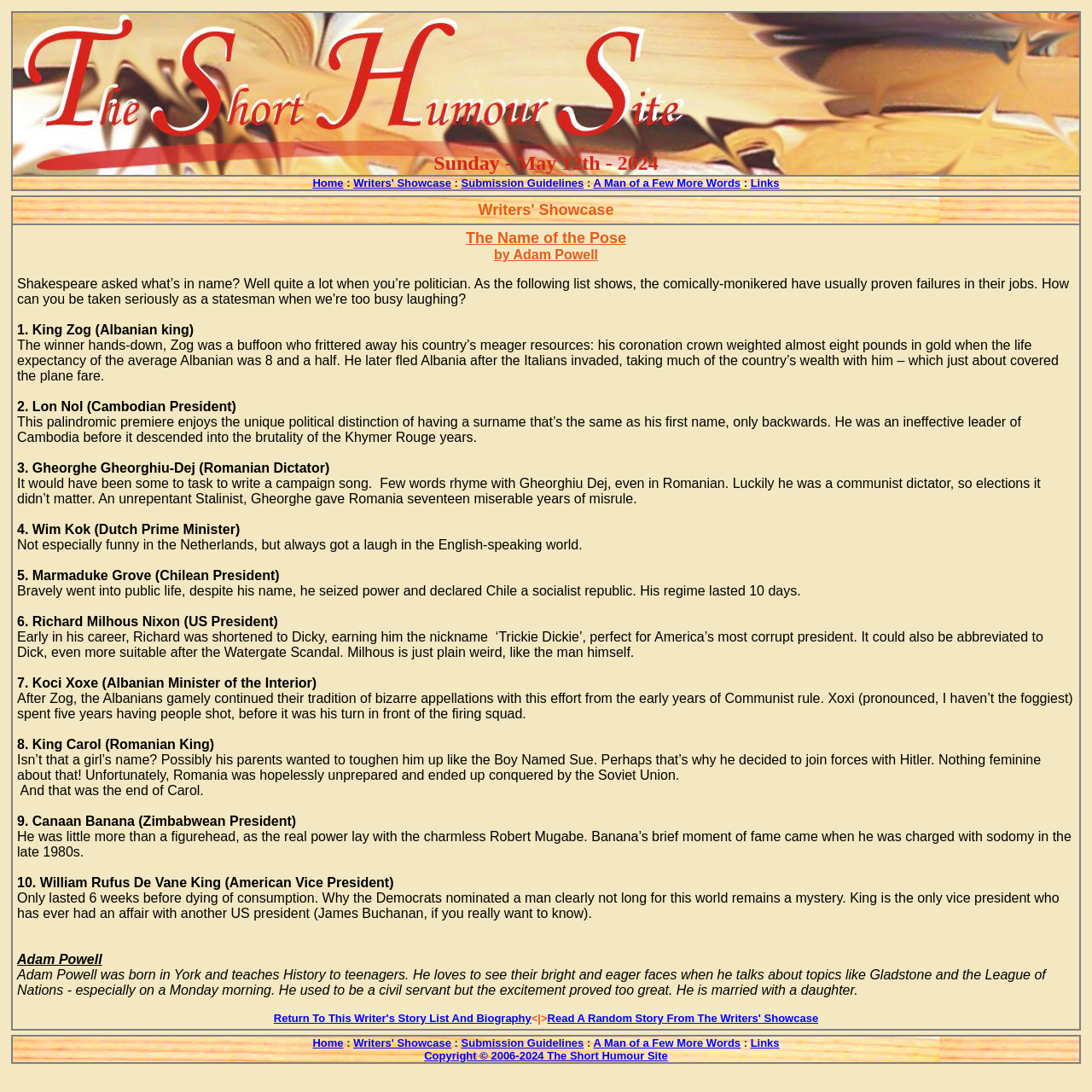Create a detailed narrative of the webpage’s visual and textual elements.

The webpage is titled "The Short Humour (Humor) Site - The Name of the Pose by Adam Powell". At the top, there is a logo image of "The Short Humour Site" accompanied by the text "Sunday - May 12th - 2024". Below this, there are five navigation links: "Home", "Writers' Showcase", "Submission Guidelines", "A Man of a Few More Words", and "Links".

The main content of the page is an article titled "The Name of the Pose by Adam Powell", which is a humorous piece about politicians with unusual names. The article is divided into 10 sections, each describing a different politician with a peculiar name, such as King Zog, Lon Nol, and Canaan Banana. Each section includes a brief description of the politician's name and a humorous anecdote about their life or career.

At the bottom of the page, there is a footer section that repeats the navigation links and adds a copyright notice that reads "Copyright © 2006-2024 The Short Humour Site".